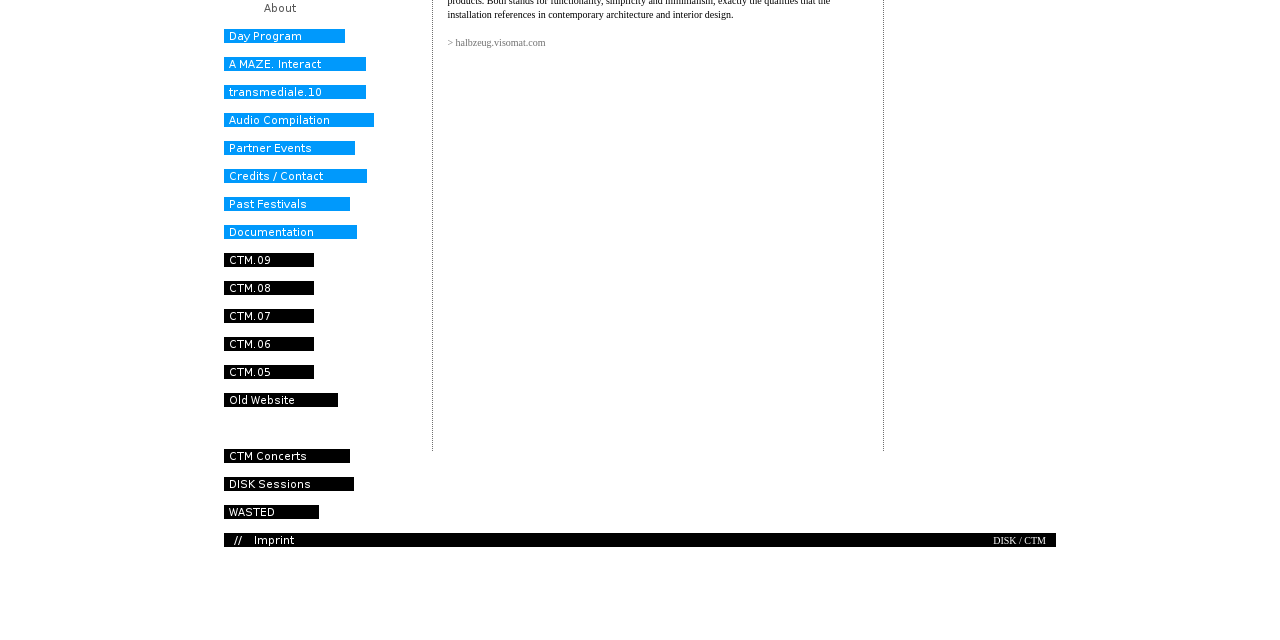Find the bounding box coordinates for the element described here: "alt="About"".

[0.175, 0.009, 0.239, 0.027]